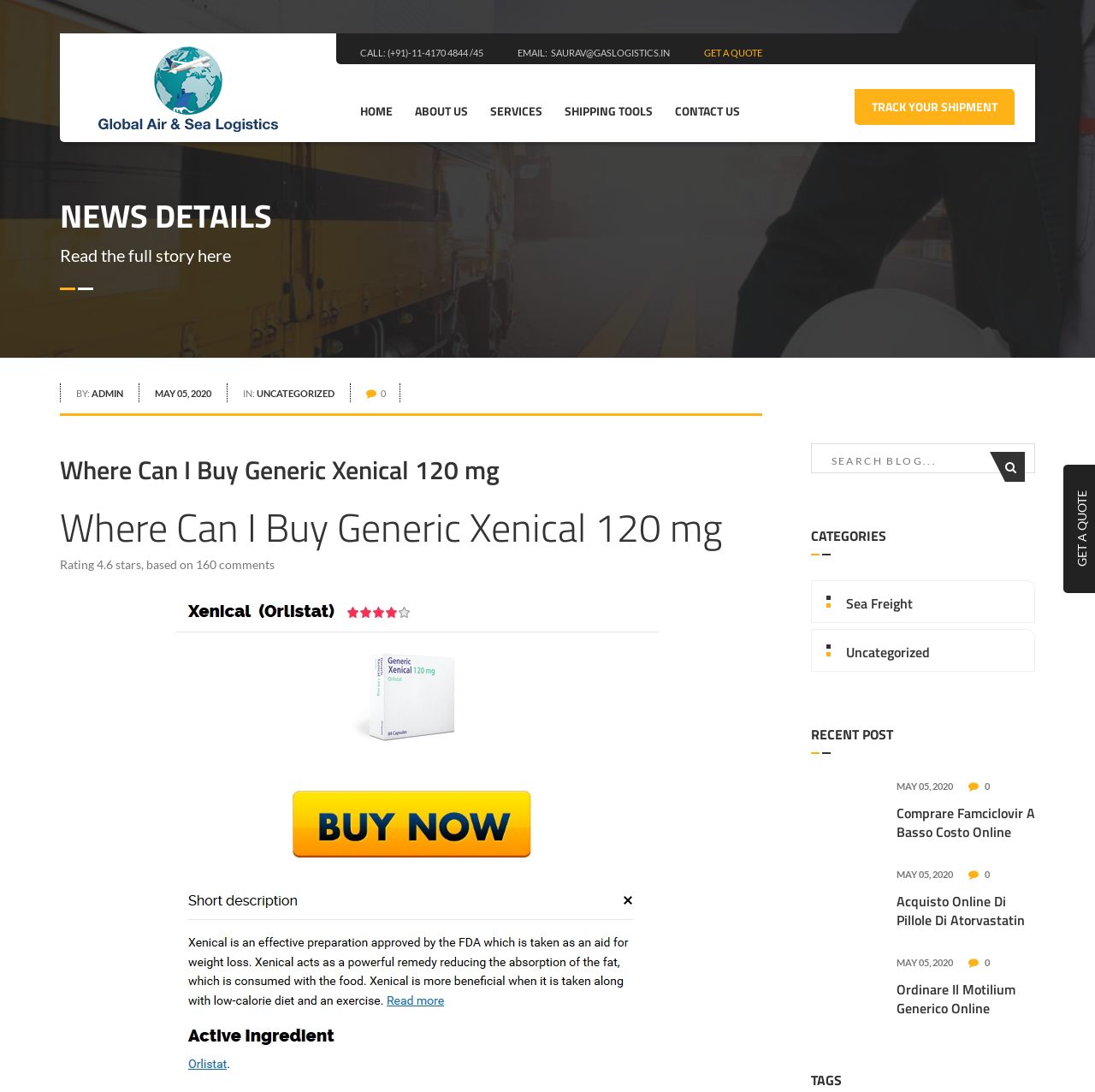Using the element description provided, determine the bounding box coordinates in the format (top-left x, top-left y, bottom-right x, bottom-right y). Ensure that all values are floating point numbers between 0 and 1. Element description: May 05, 2020

[0.141, 0.355, 0.193, 0.365]